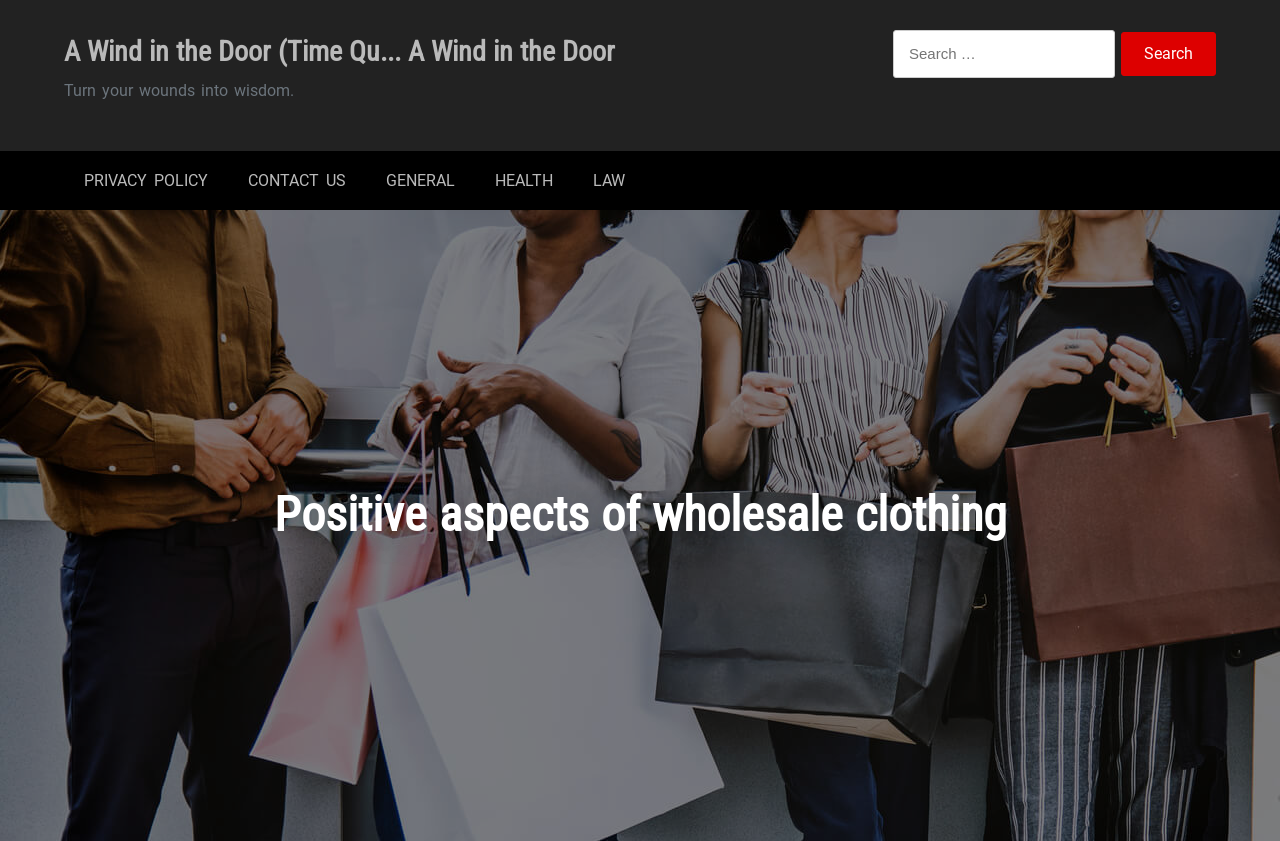Determine the bounding box for the UI element described here: "parent_node: Search for: value="Search"".

[0.876, 0.038, 0.95, 0.09]